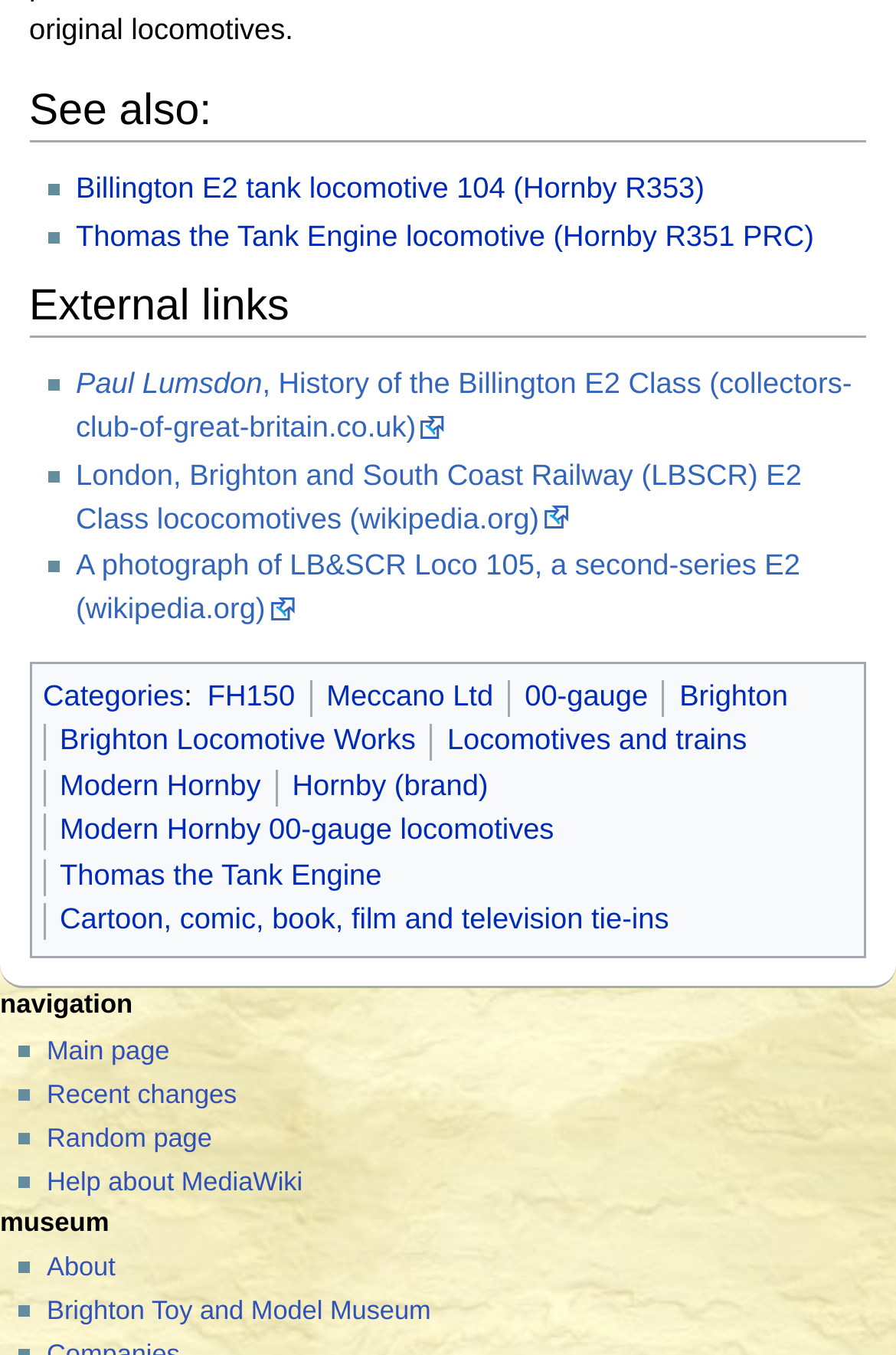Identify the bounding box coordinates of the clickable section necessary to follow the following instruction: "Go to the main page". The coordinates should be presented as four float numbers from 0 to 1, i.e., [left, top, right, bottom].

[0.052, 0.766, 0.189, 0.786]